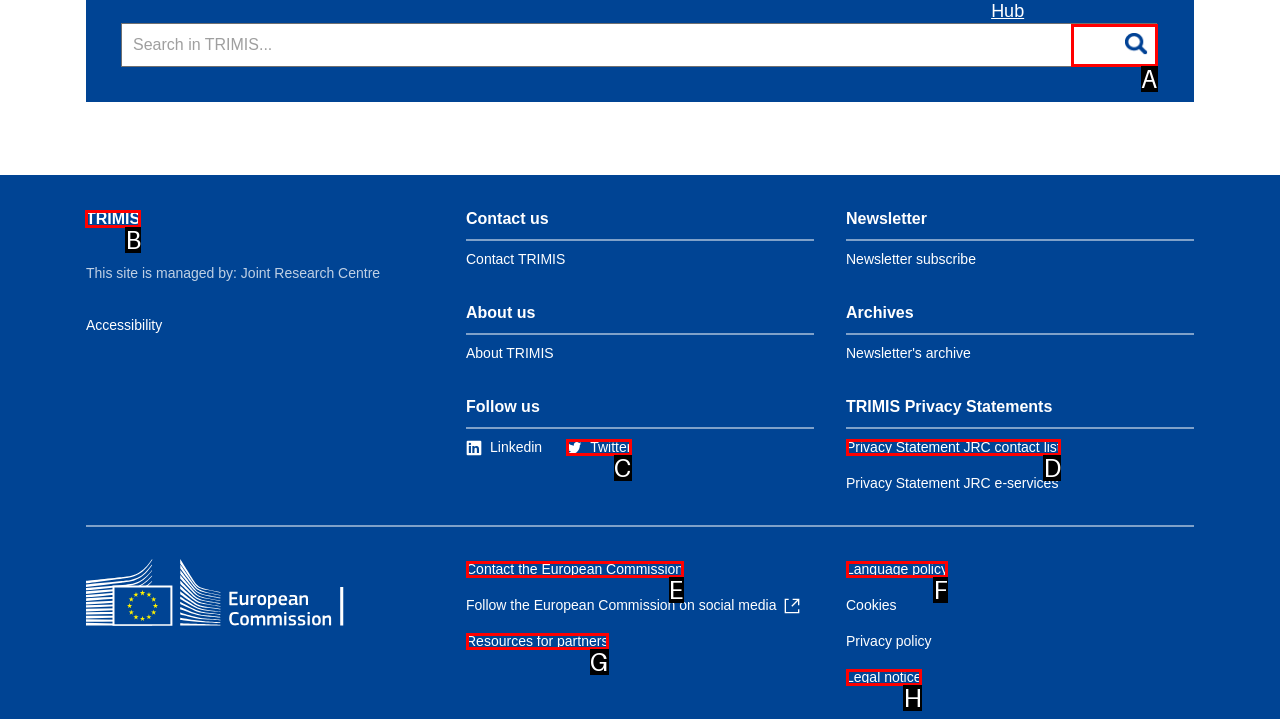Choose the HTML element you need to click to achieve the following task: Visit the TRIMIS homepage
Respond with the letter of the selected option from the given choices directly.

B